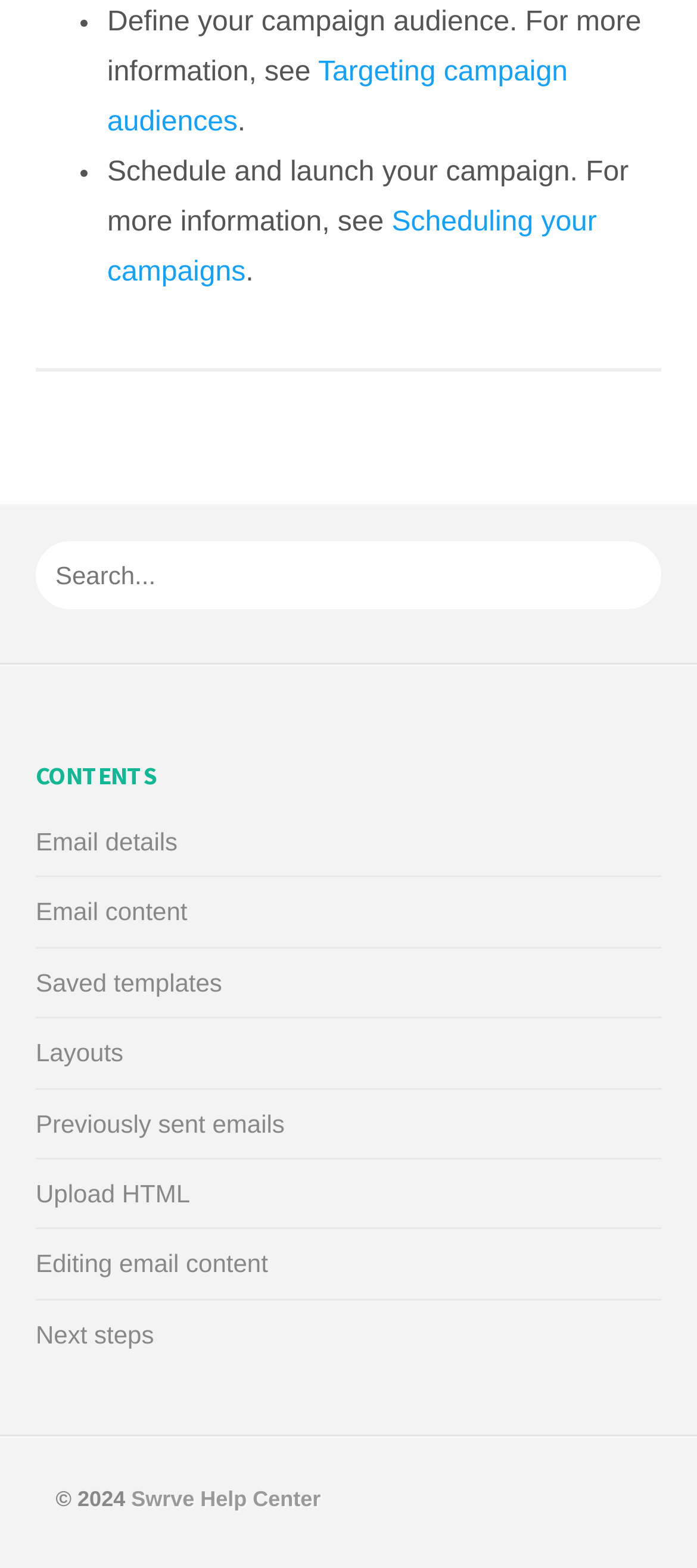Please identify the bounding box coordinates of the element that needs to be clicked to perform the following instruction: "View email details".

[0.051, 0.527, 0.255, 0.546]